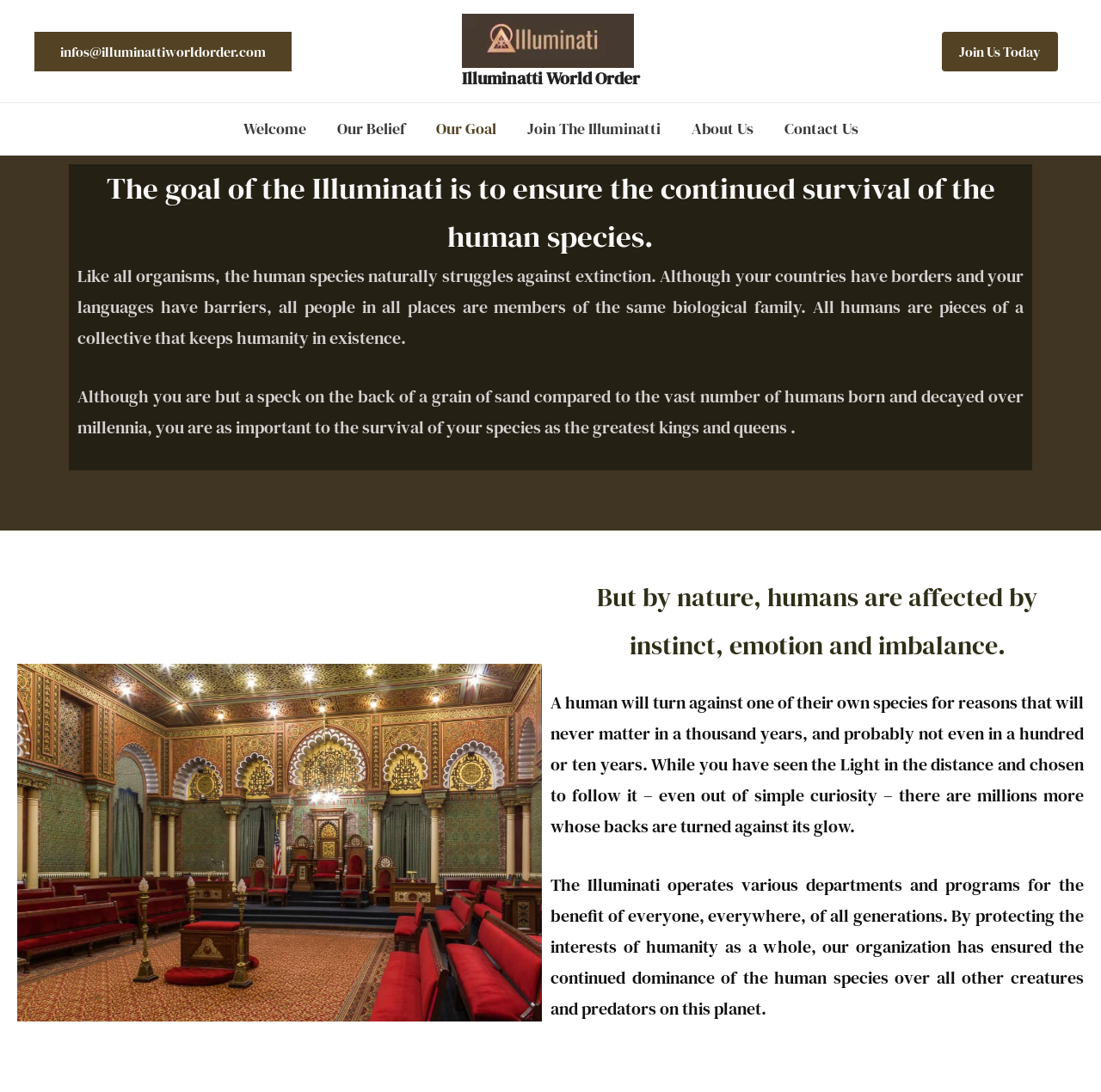Please identify the bounding box coordinates of the area that needs to be clicked to fulfill the following instruction: "Click the 'Join Us Today' button."

[0.855, 0.04, 0.961, 0.055]